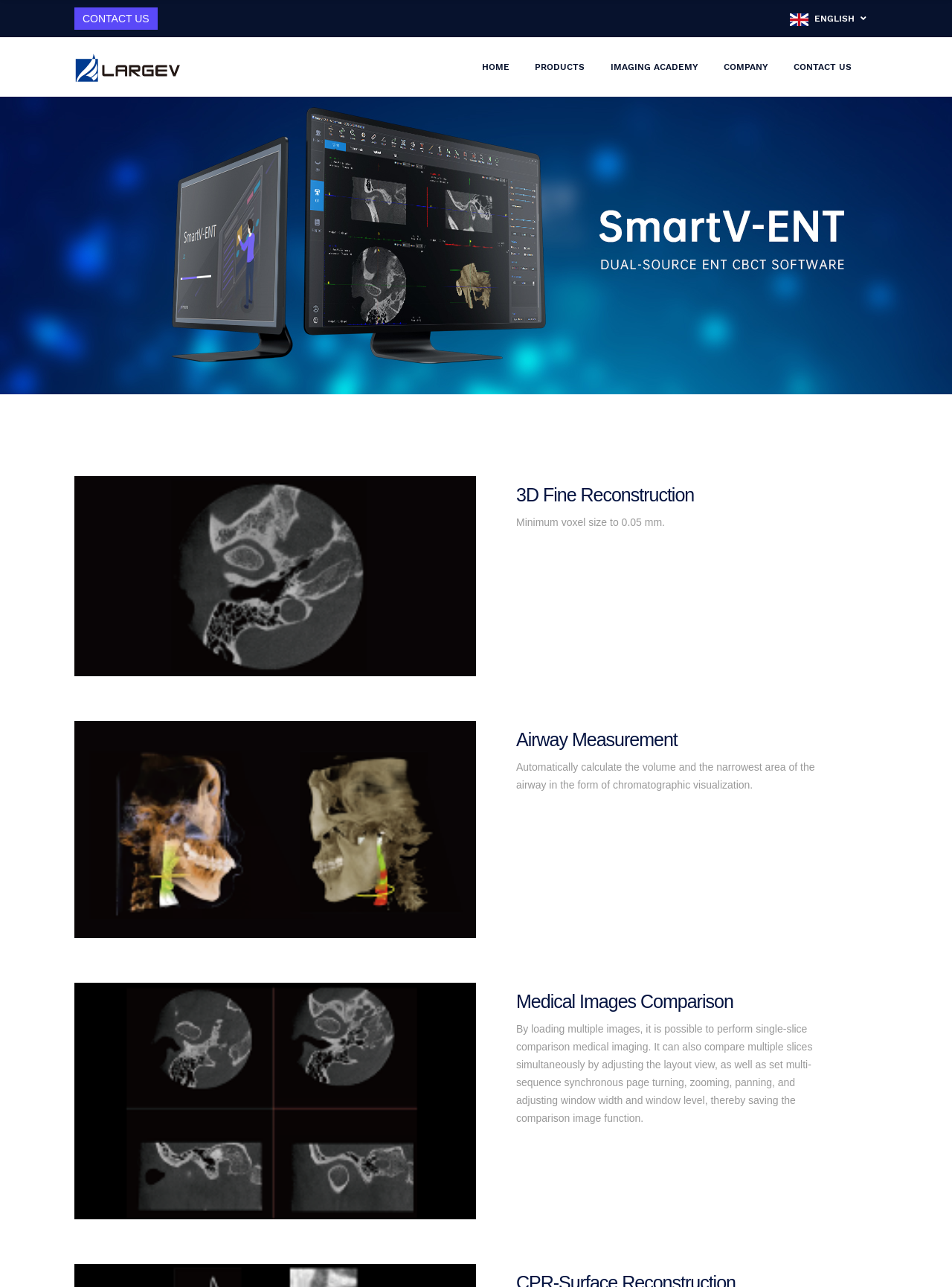Given the element description: "Contact Us", predict the bounding box coordinates of this UI element. The coordinates must be four float numbers between 0 and 1, given as [left, top, right, bottom].

[0.087, 0.01, 0.157, 0.019]